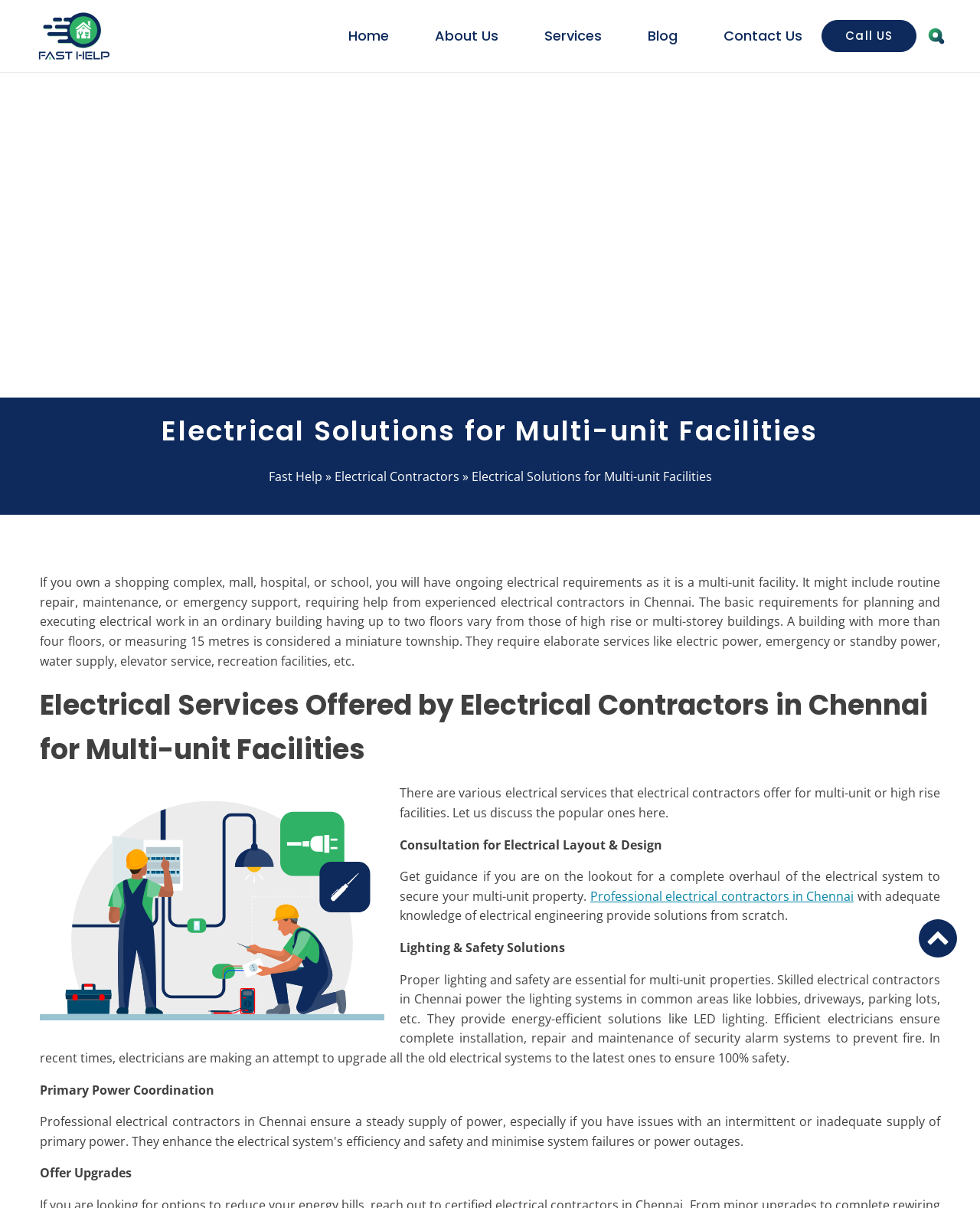Respond to the question below with a single word or phrase: What type of facilities require electrical contractors?

Multi-unit facilities